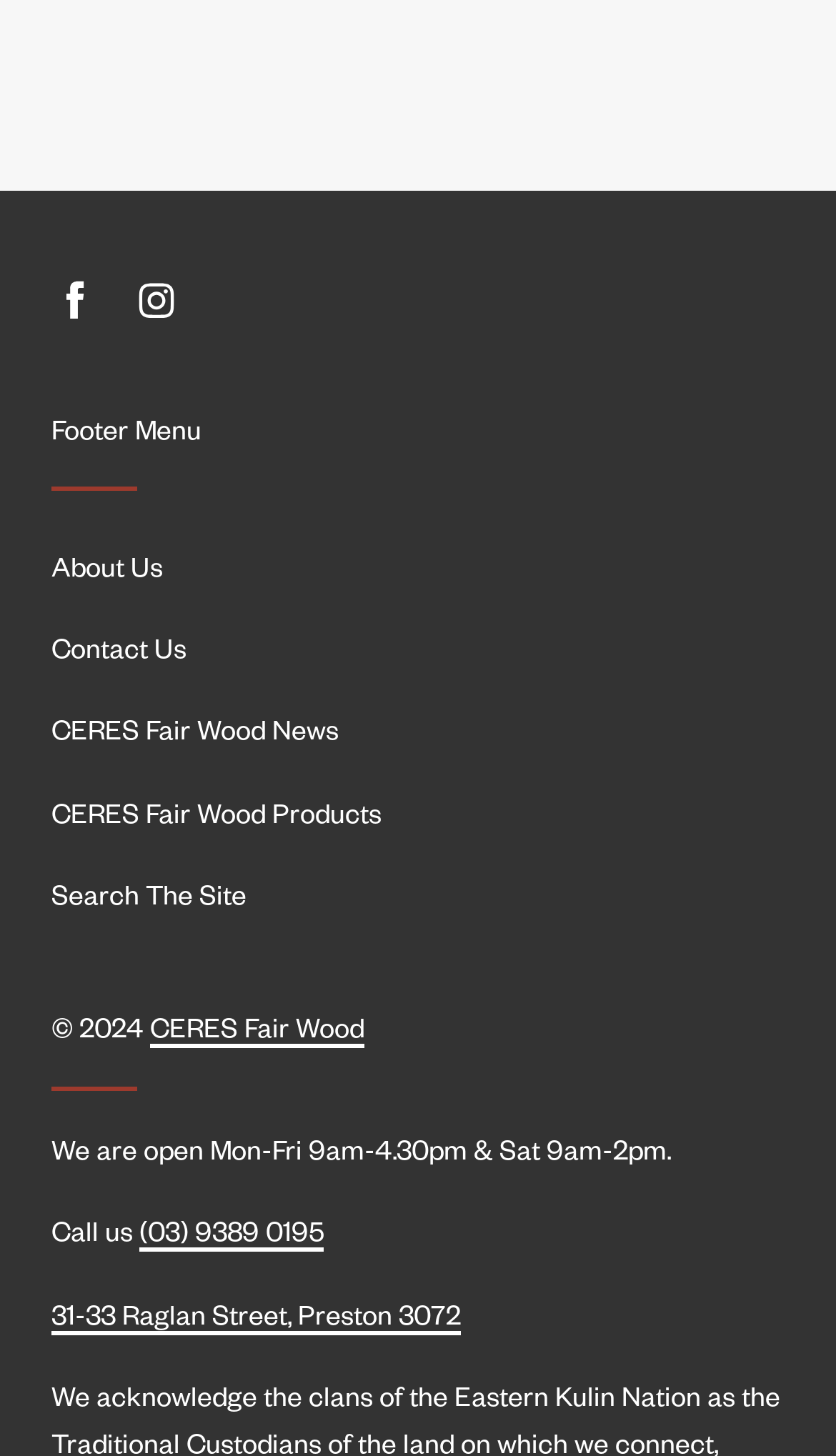Please find the bounding box coordinates for the clickable element needed to perform this instruction: "Search The Site".

[0.021, 0.586, 0.747, 0.643]